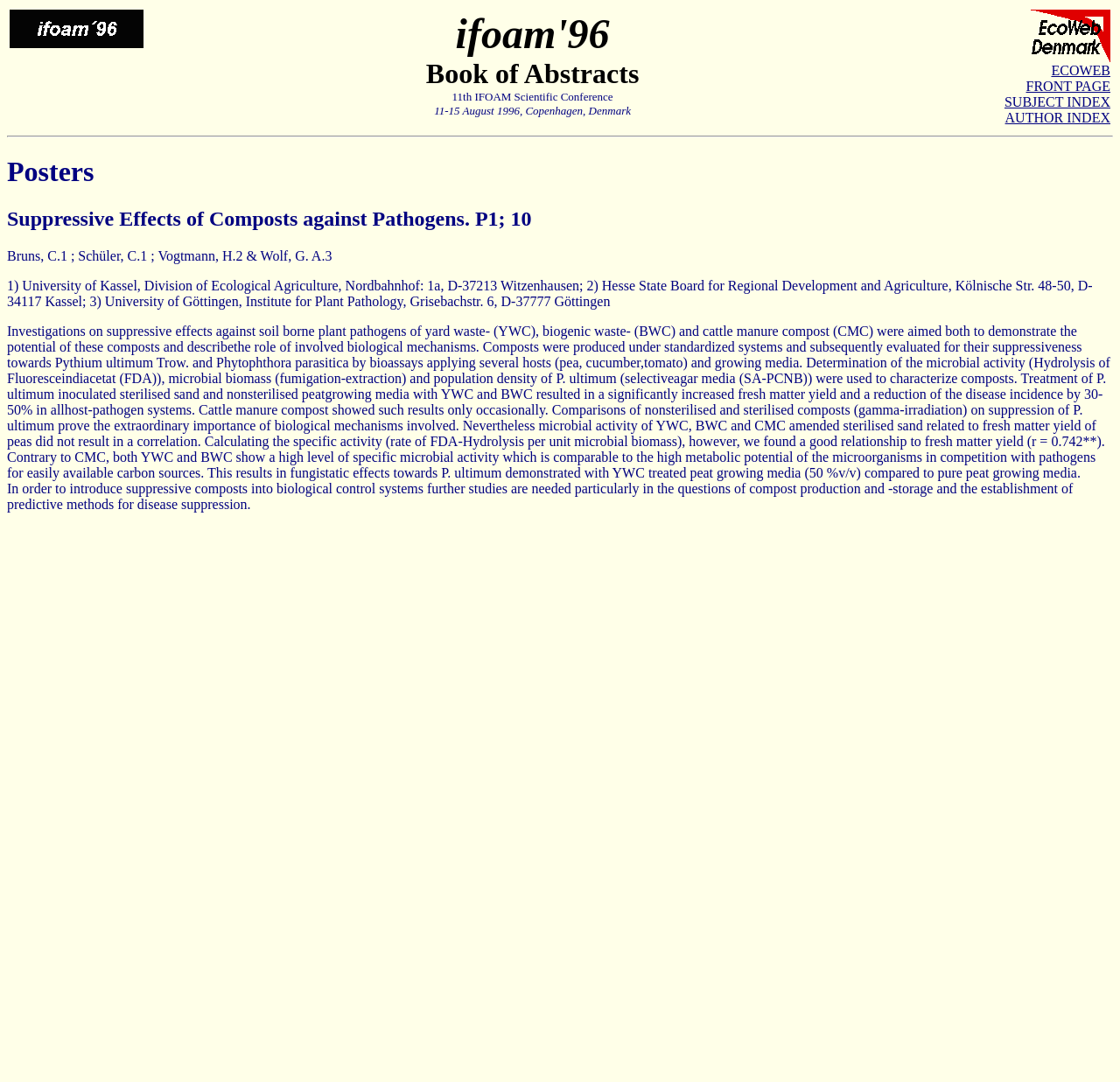What is the title of the conference?
Offer a detailed and exhaustive answer to the question.

I determined the answer by looking at the text in the second table cell, which says 'ifoam'96 Book of Abstracts 11th IFOAM Scientific Conference 11-15 August 1996, Copenhagen, Denmark'. The title of the conference is '11th IFOAM Scientific Conference'.